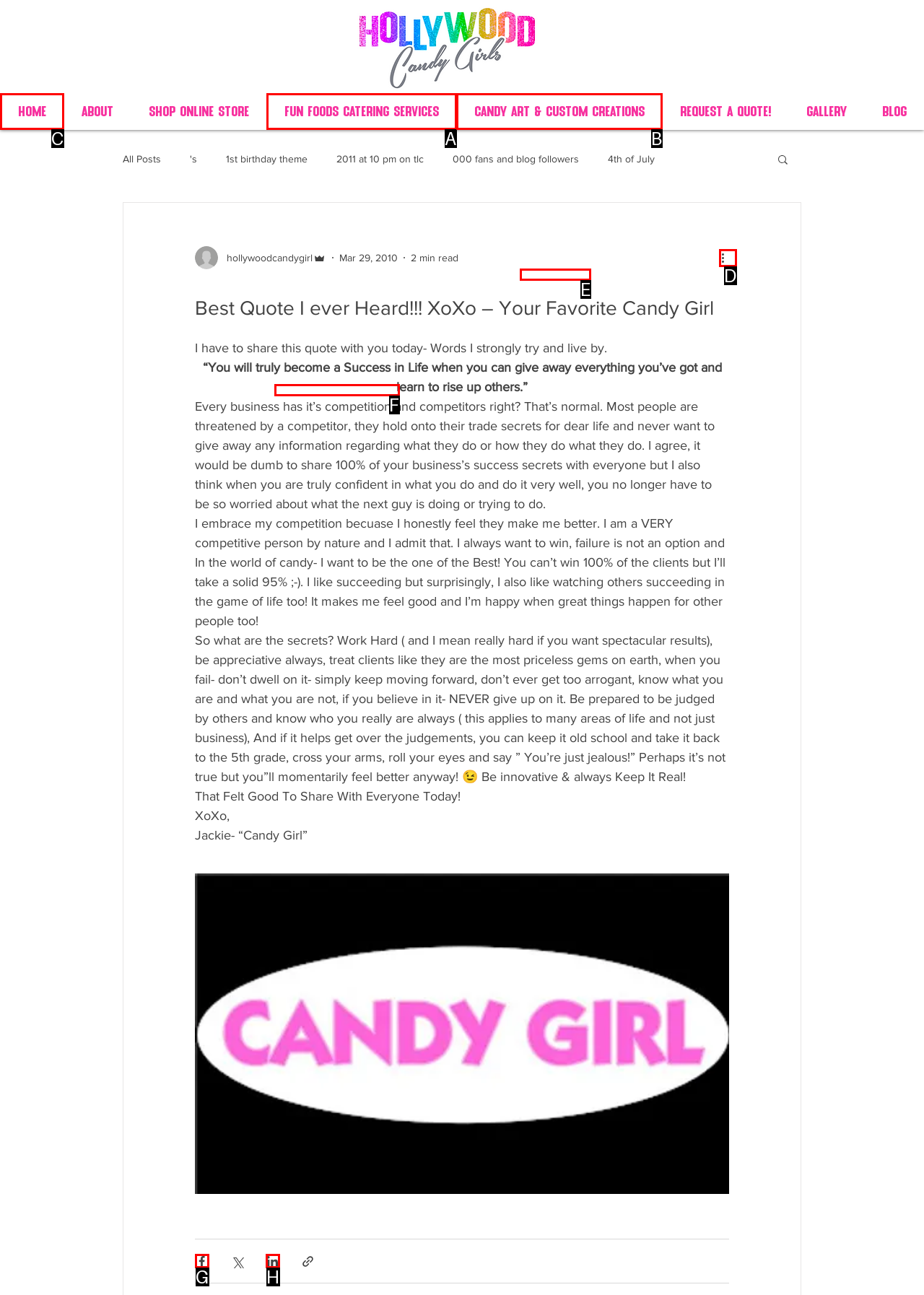Choose the letter of the option that needs to be clicked to perform the task: Click the 'Home' link. Answer with the letter.

C